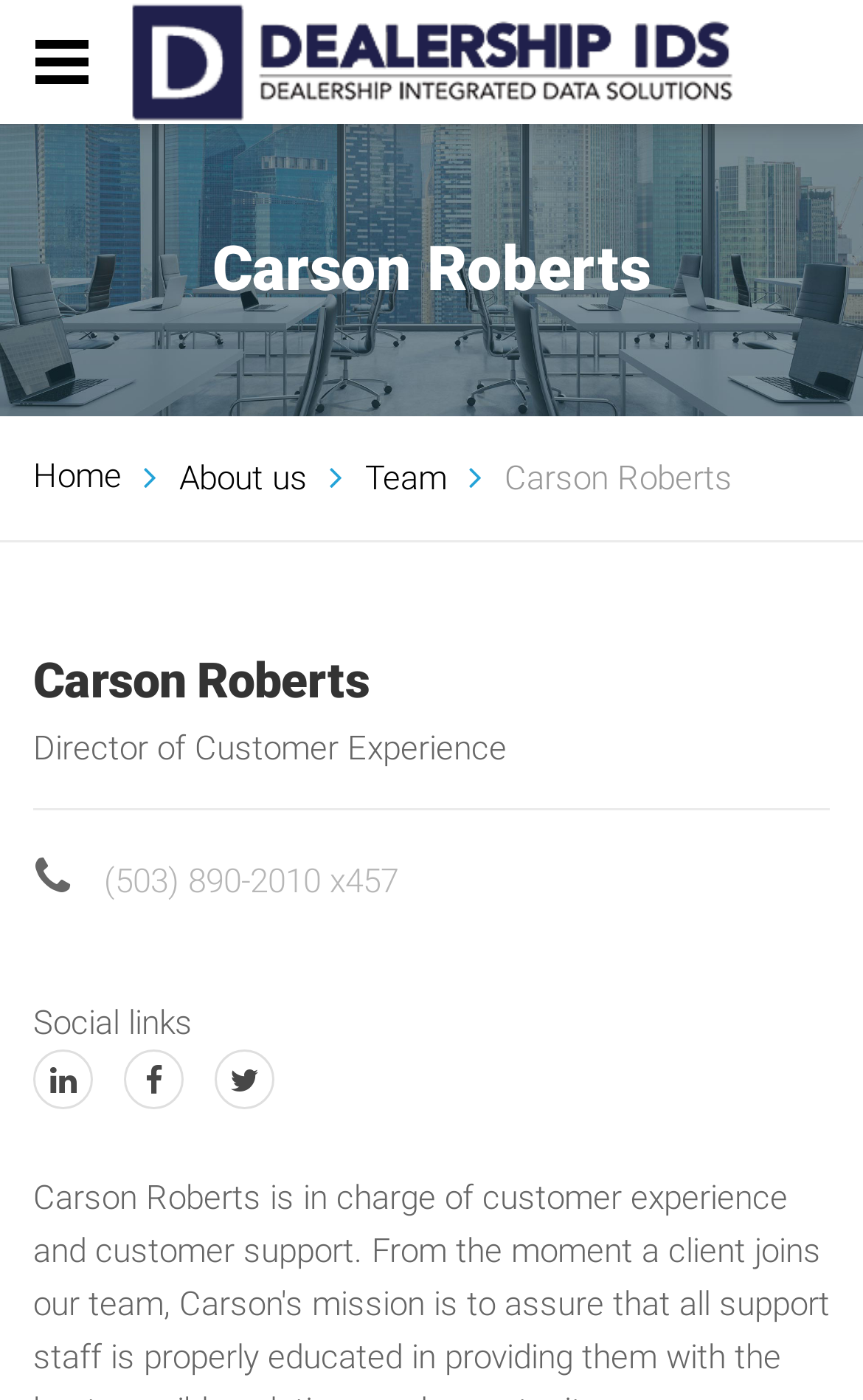How many social links are available?
Using the image as a reference, give an elaborate response to the question.

The social links can be found in the links with icons, which are represented by Unicode characters '', '', and ''. There are three of these links, indicating three social links available.